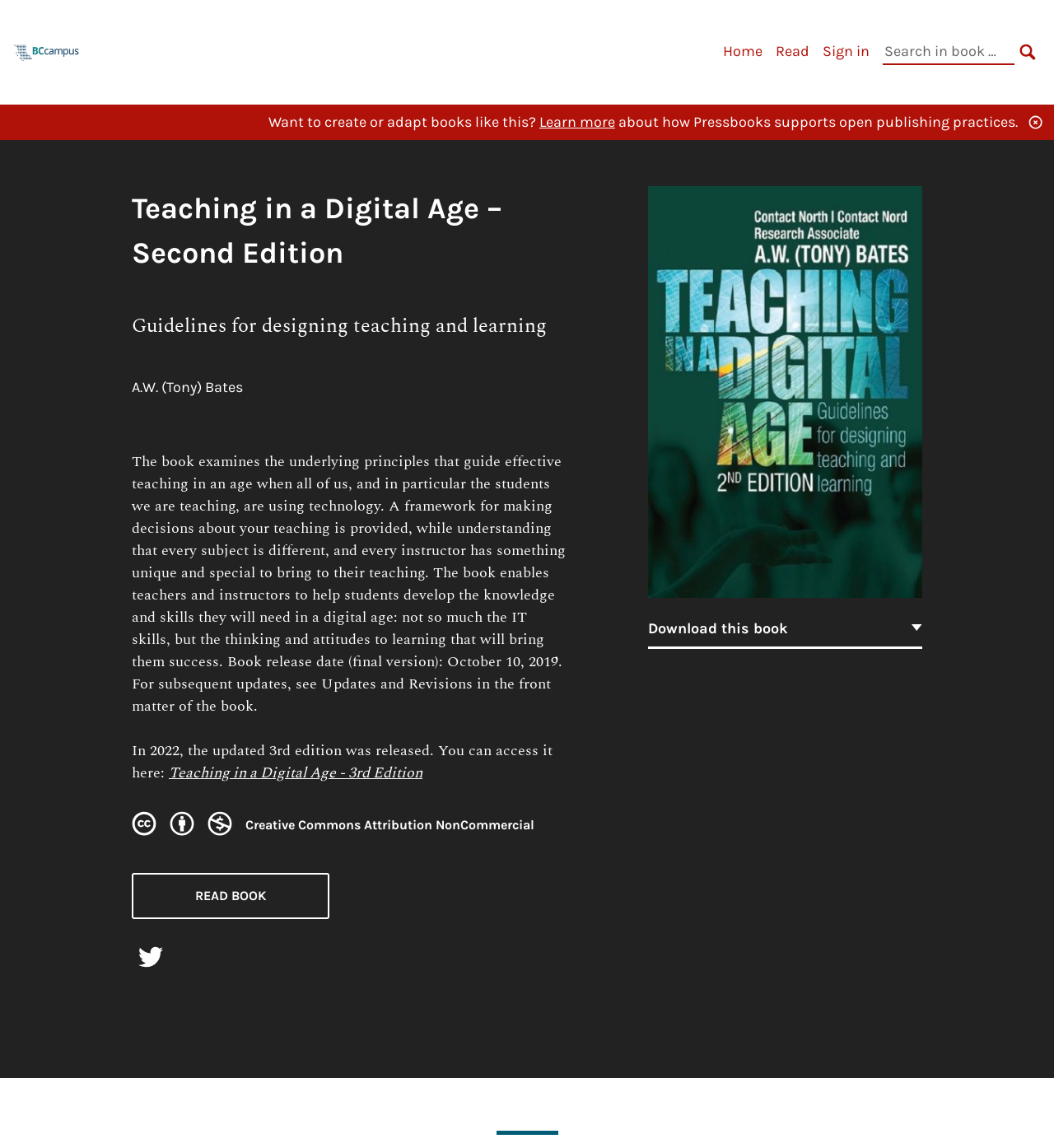Can you determine the bounding box coordinates of the area that needs to be clicked to fulfill the following instruction: "Read the book"?

[0.125, 0.76, 0.312, 0.801]